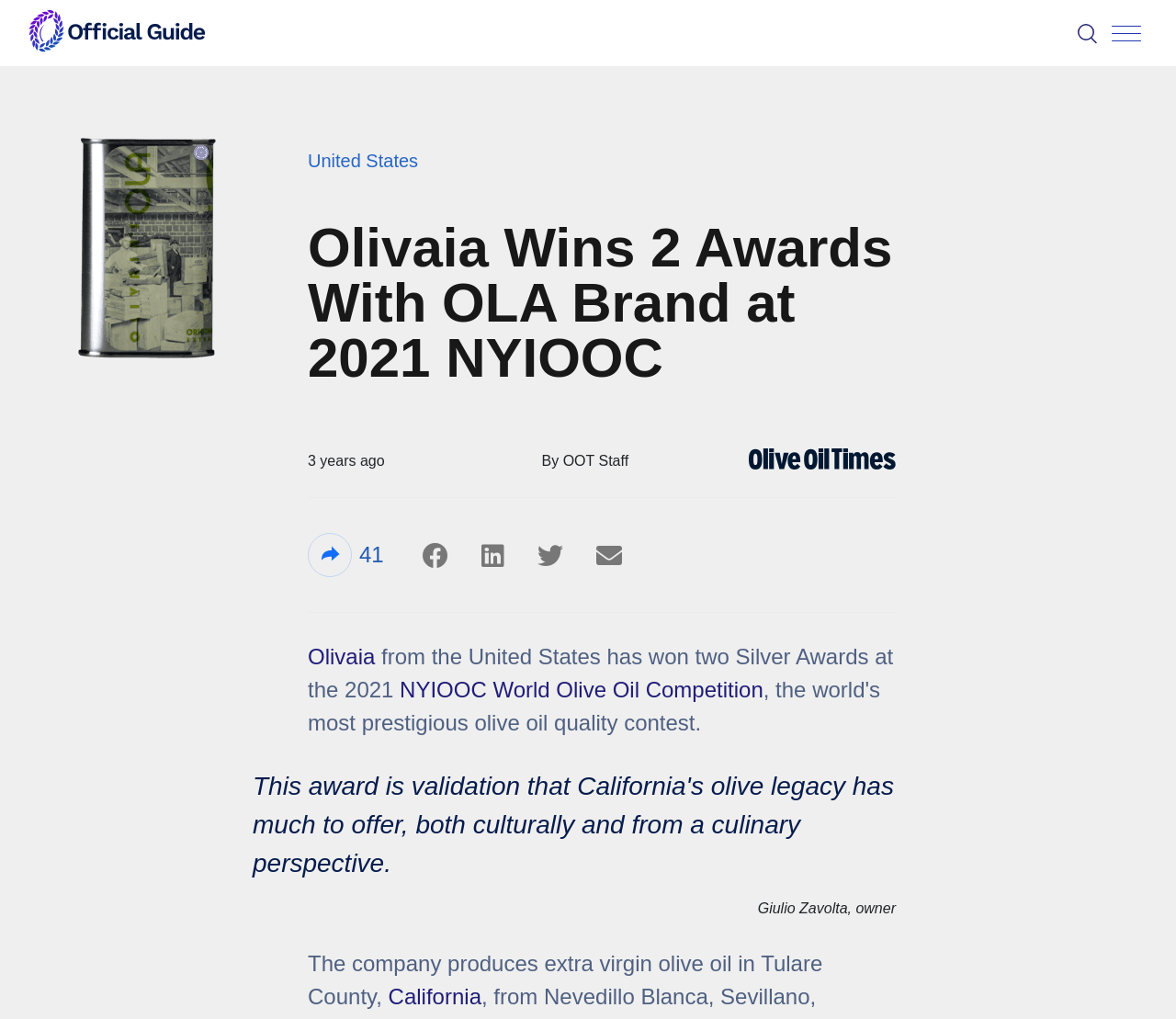Please provide a comprehensive answer to the question based on the screenshot: What is the county where Olivaia produces olive oil?

I found the answer by reading the text 'The company produces extra virgin olive oil in Tulare County, California' which clearly states the county where Olivaia produces olive oil.